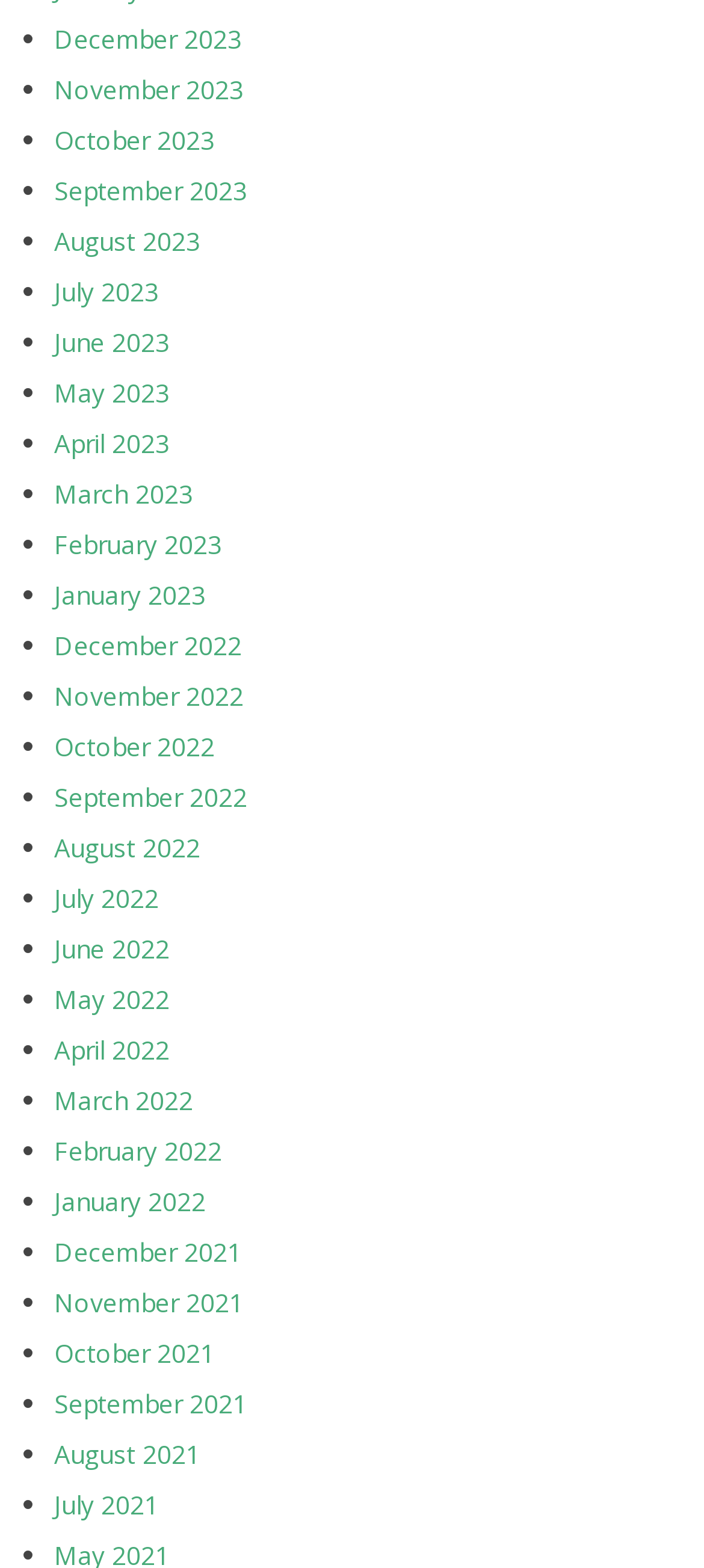Find the bounding box coordinates of the element to click in order to complete the given instruction: "View December 2023."

[0.077, 0.013, 0.344, 0.035]